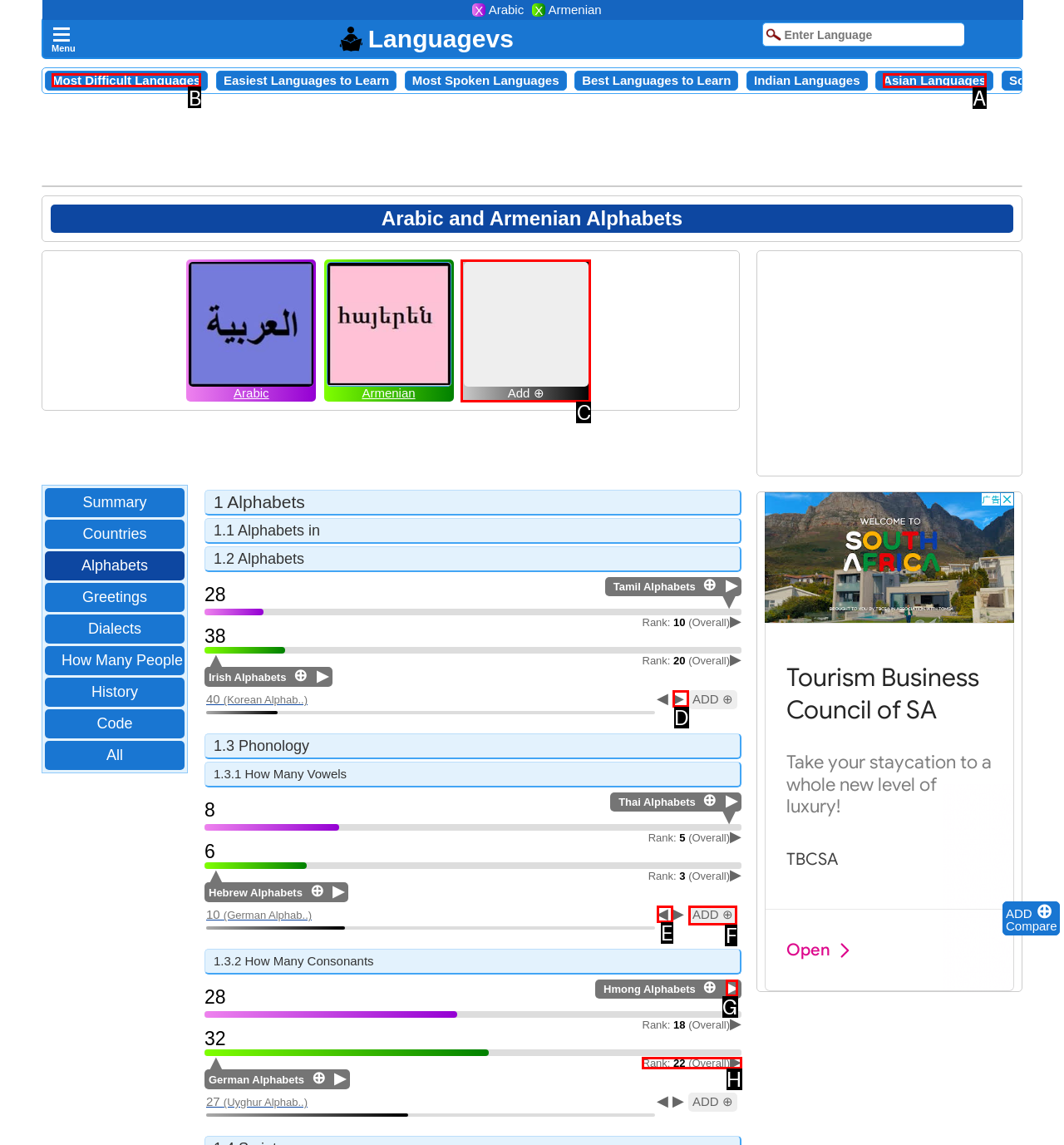Select the right option to accomplish this task: View most difficult languages. Reply with the letter corresponding to the correct UI element.

B